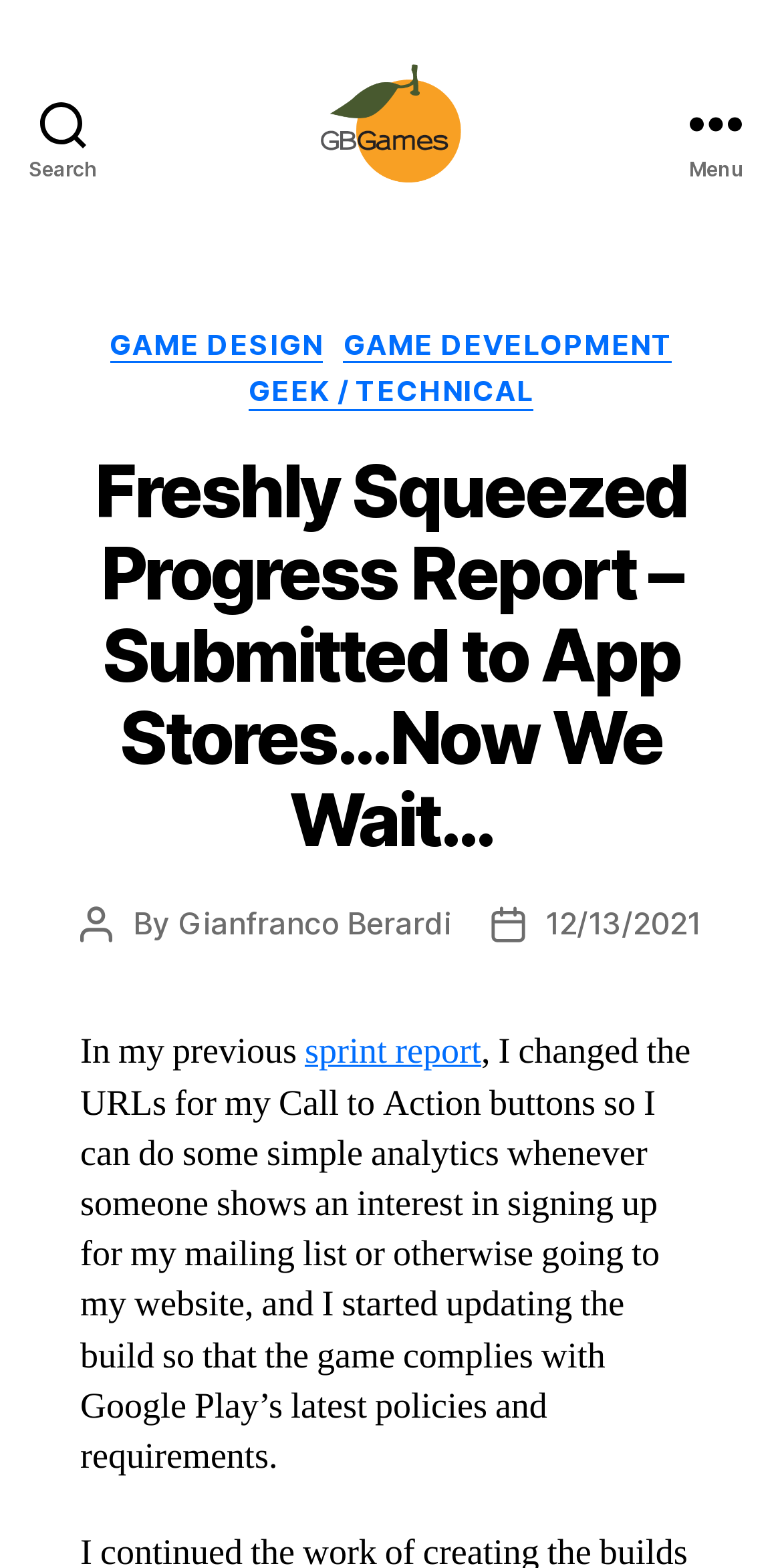Given the element description, predict the bounding box coordinates in the format (top-left x, top-left y, bottom-right x, bottom-right y). Make sure all values are between 0 and 1. Here is the element description: Geek / Technical

[0.318, 0.238, 0.682, 0.262]